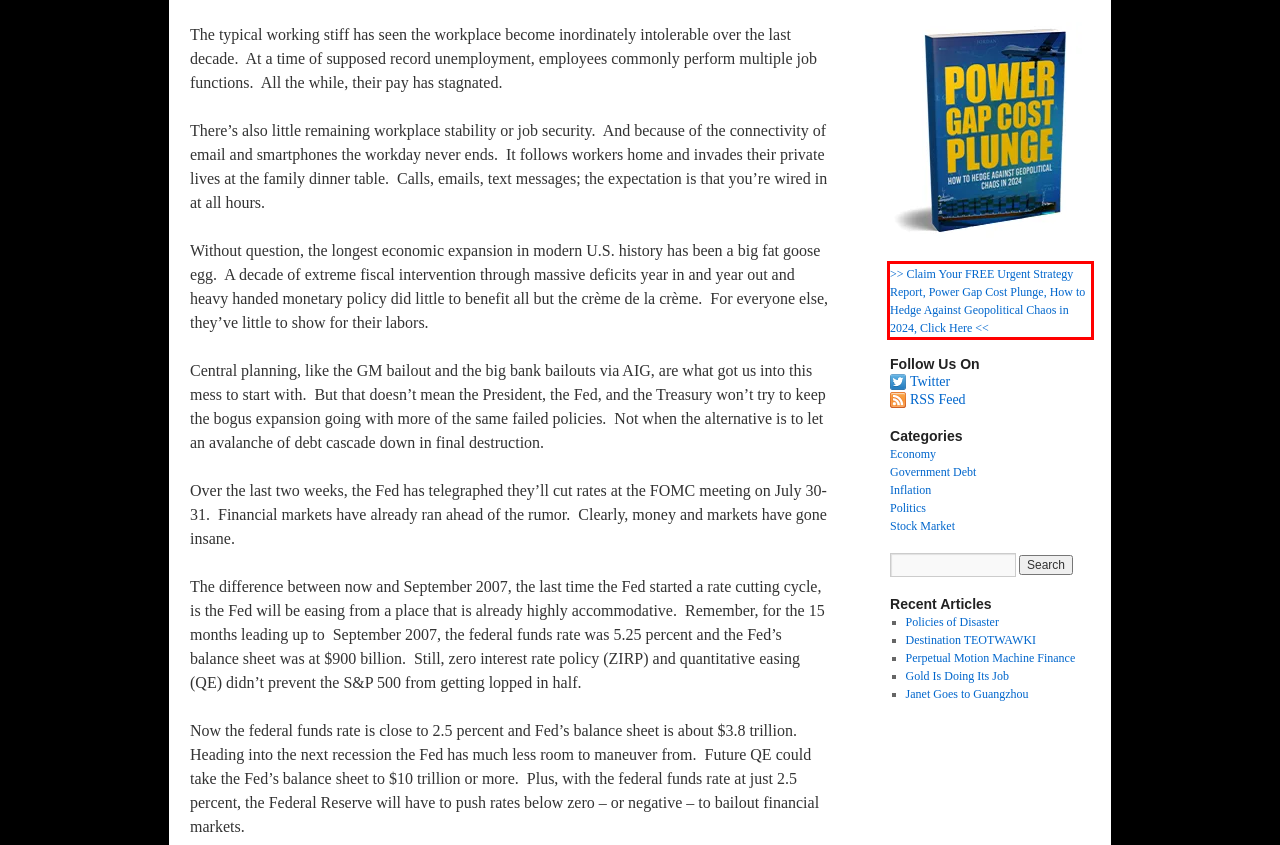Given a screenshot of a webpage with a red bounding box, extract the text content from the UI element inside the red bounding box.

>> Claim Your FREE Urgent Strategy Report, Power Gap Cost Plunge, How to Hedge Against Geopolitical Chaos in 2024, Click Here <<